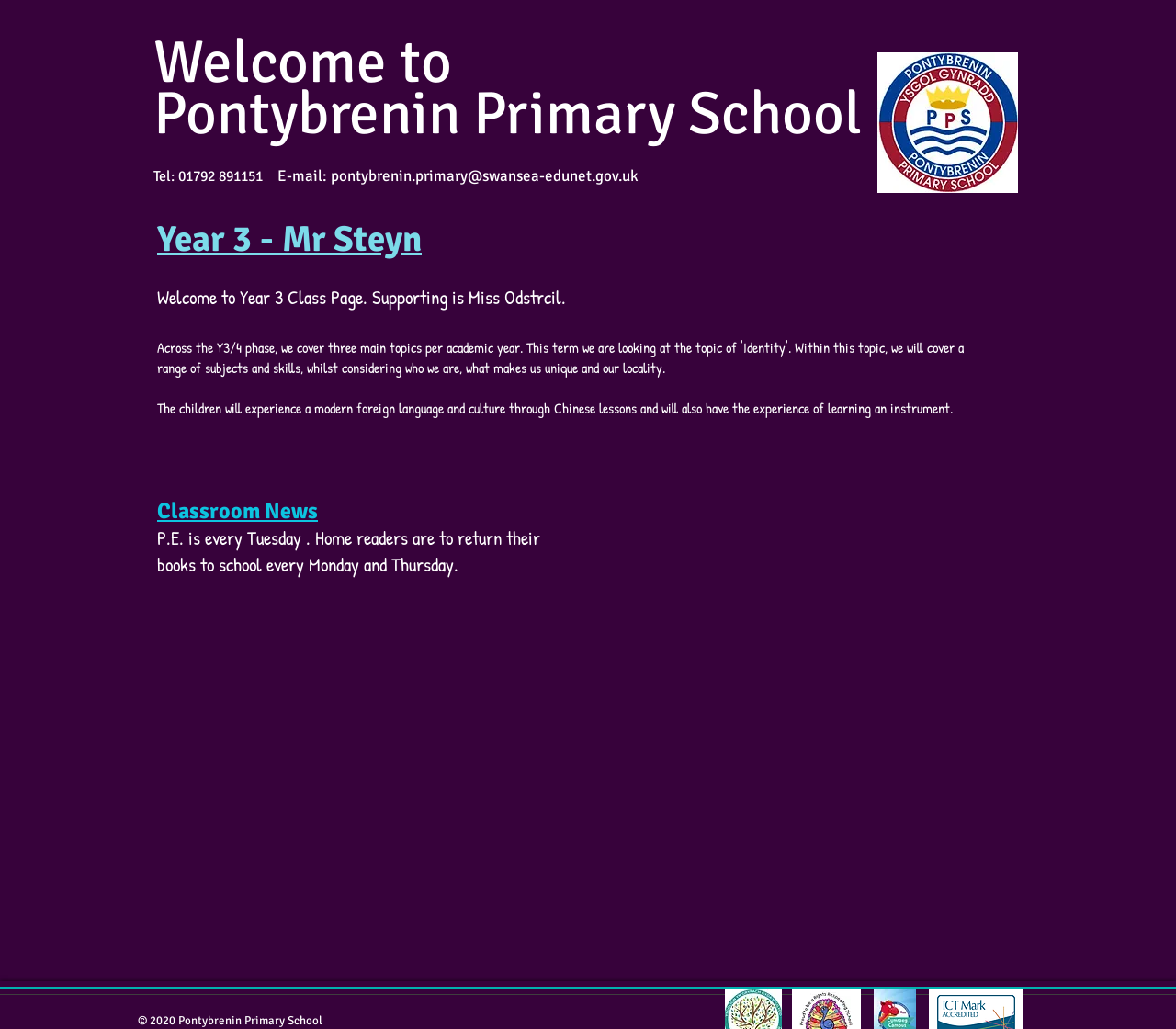Determine the bounding box for the described UI element: "Pontybrenin Primary School".

[0.13, 0.075, 0.733, 0.146]